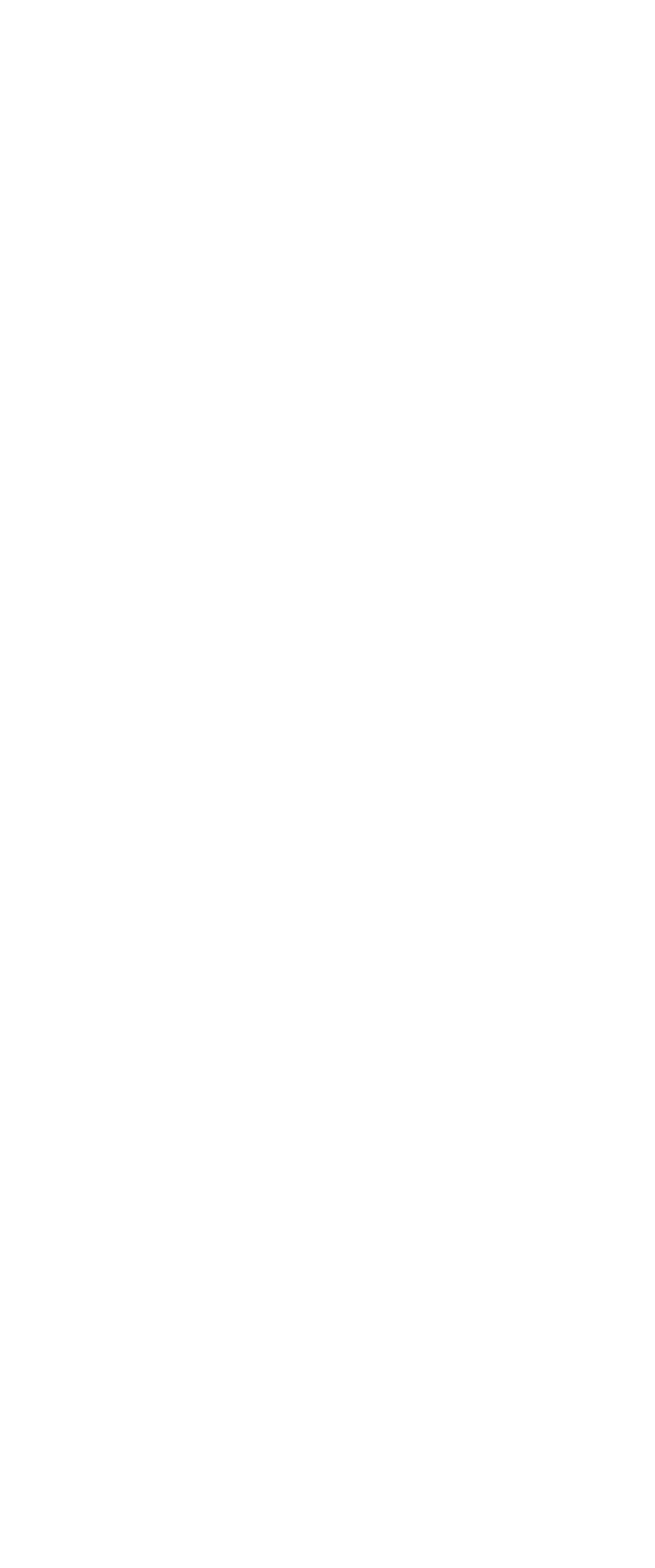Mark the bounding box of the element that matches the following description: "Home".

[0.189, 0.97, 0.31, 0.989]